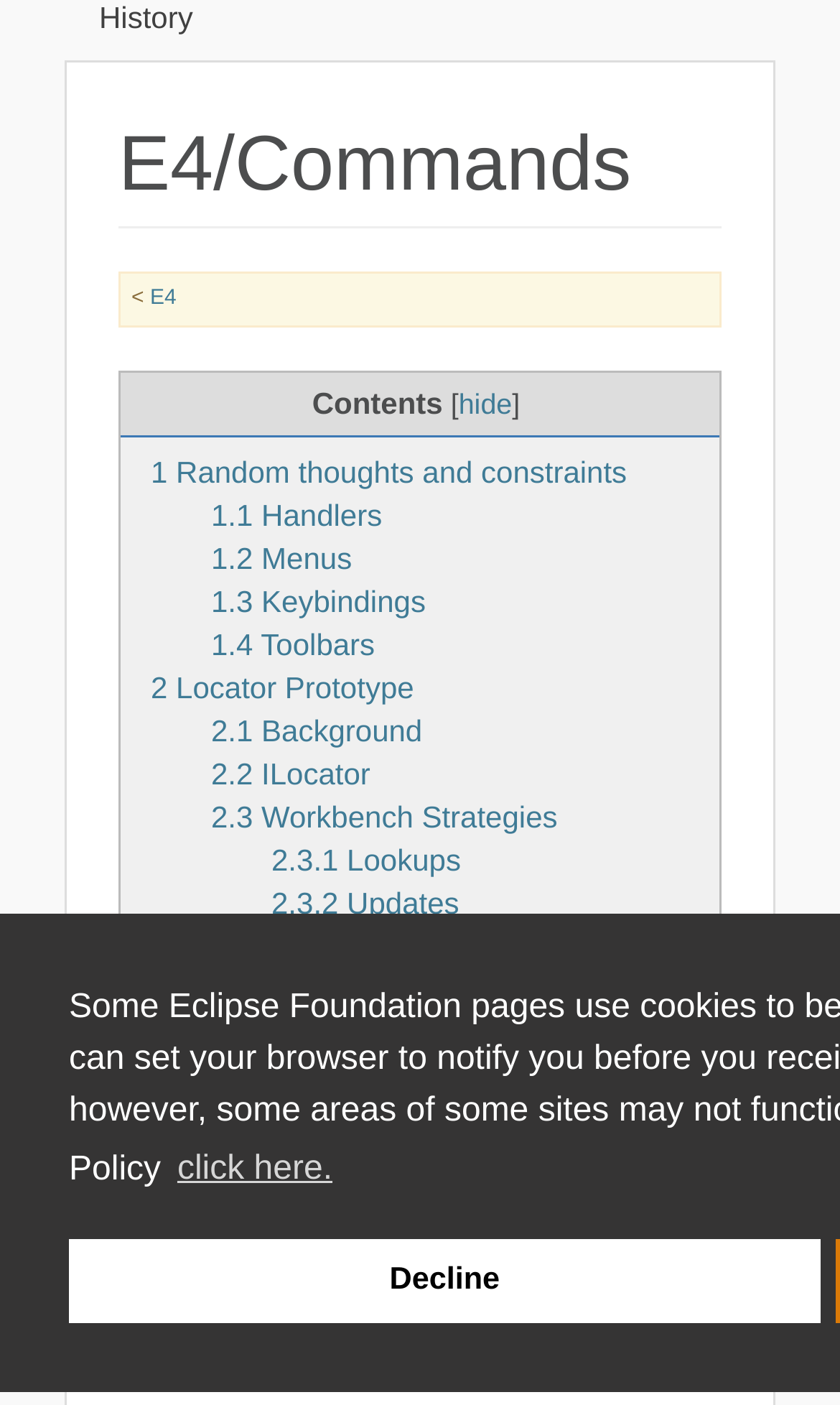Pinpoint the bounding box coordinates of the clickable area needed to execute the instruction: "Post a comment". The coordinates should be specified as four float numbers between 0 and 1, i.e., [left, top, right, bottom].

None